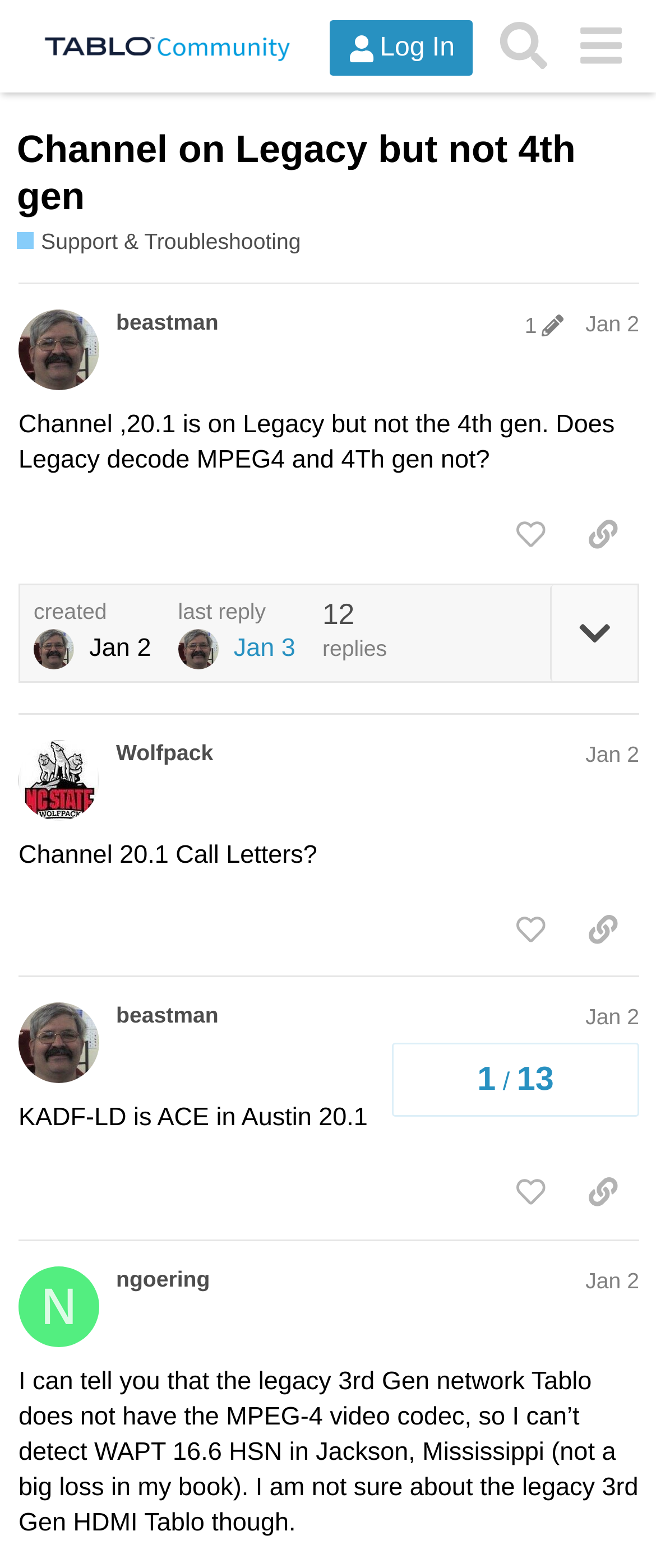Highlight the bounding box coordinates of the element you need to click to perform the following instruction: "Search for topics."

[0.741, 0.005, 0.857, 0.054]